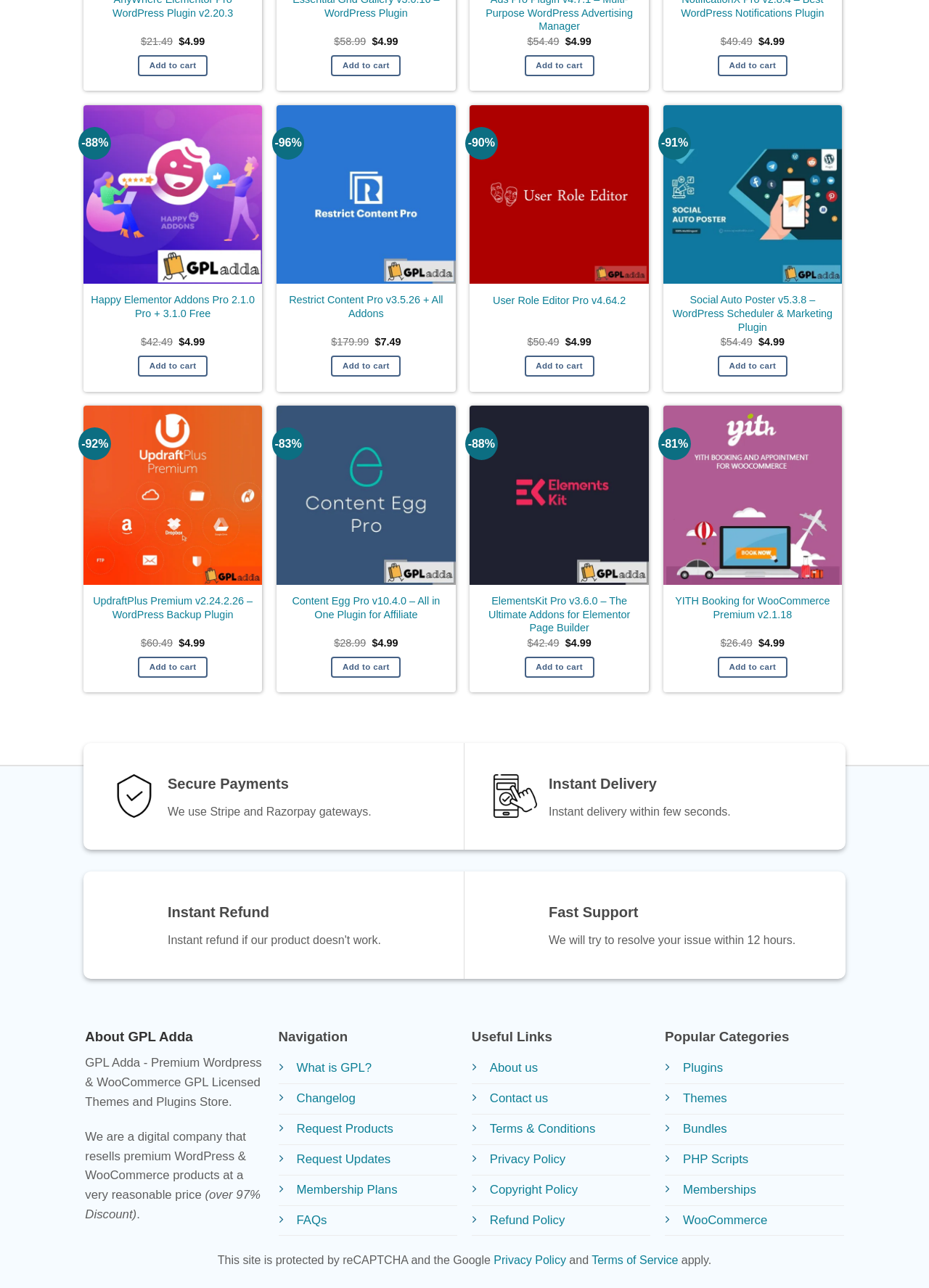Locate the bounding box coordinates of the area to click to fulfill this instruction: "Learn more about GPL Adda". The bounding box should be presented as four float numbers between 0 and 1, in the order [left, top, right, bottom].

[0.092, 0.82, 0.282, 0.861]